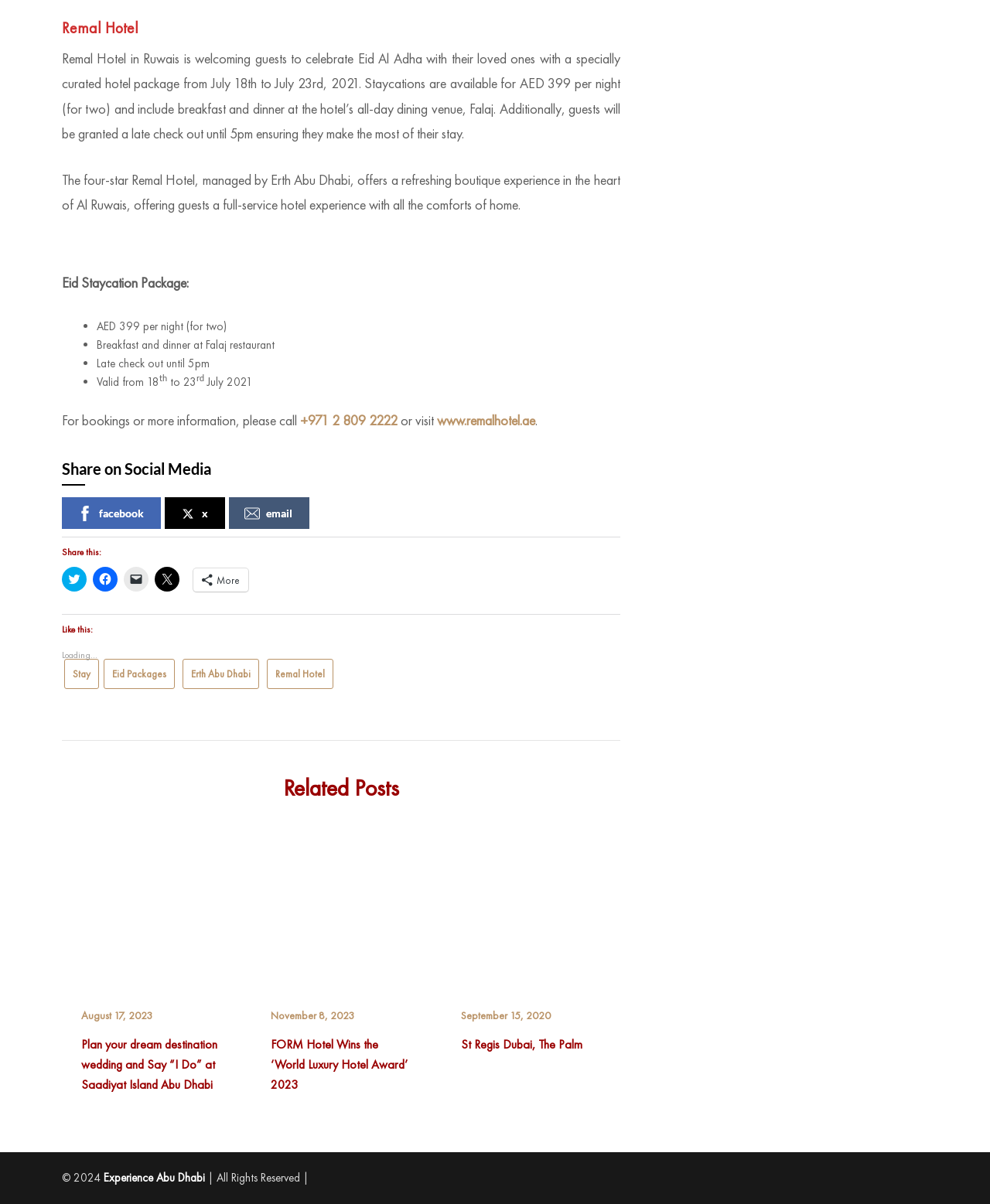Determine the bounding box coordinates for the area that needs to be clicked to fulfill this task: "Read more about Plan your dream destination wedding and Say “I Do” at Saadiyat Island Abu Dhabi". The coordinates must be given as four float numbers between 0 and 1, i.e., [left, top, right, bottom].

[0.062, 0.744, 0.243, 0.757]